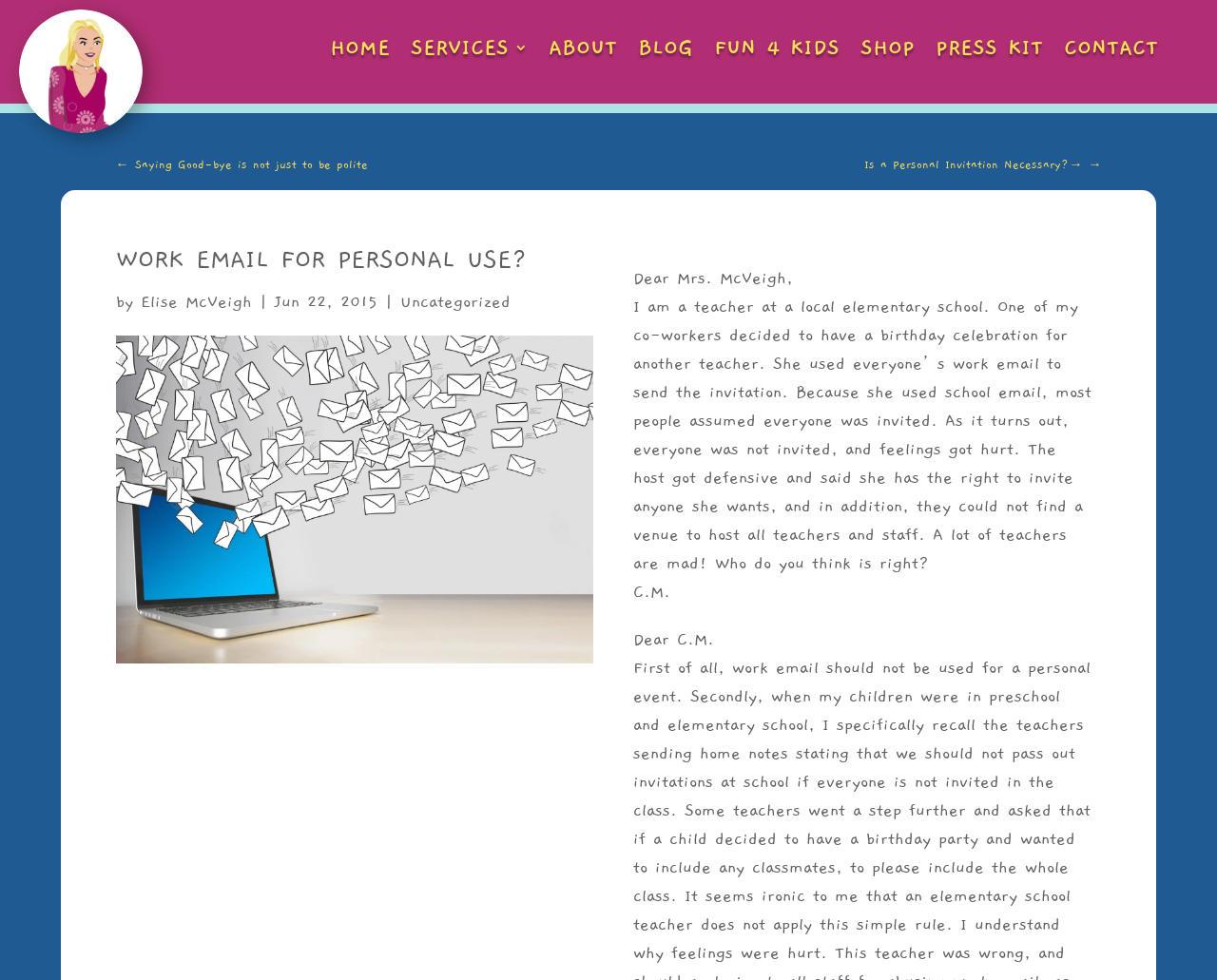Find and specify the bounding box coordinates that correspond to the clickable region for the instruction: "Check the latest post in the FUN 4 KIDS section".

[0.587, 0.041, 0.69, 0.063]